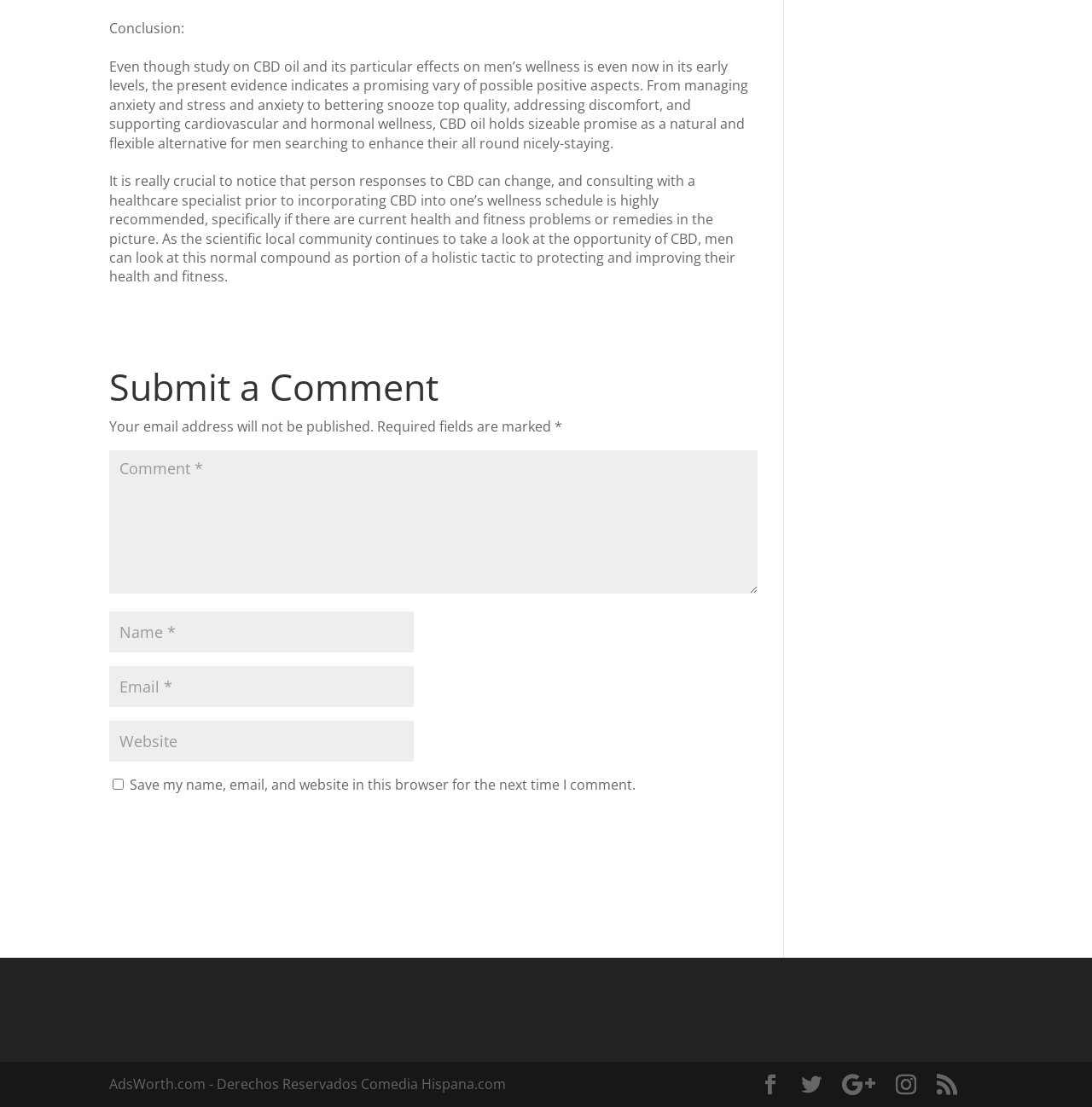What information will not be published?
Answer the question with detailed information derived from the image.

This information can be found in the StaticText element with ID 382, which states that the user's email address will not be published.